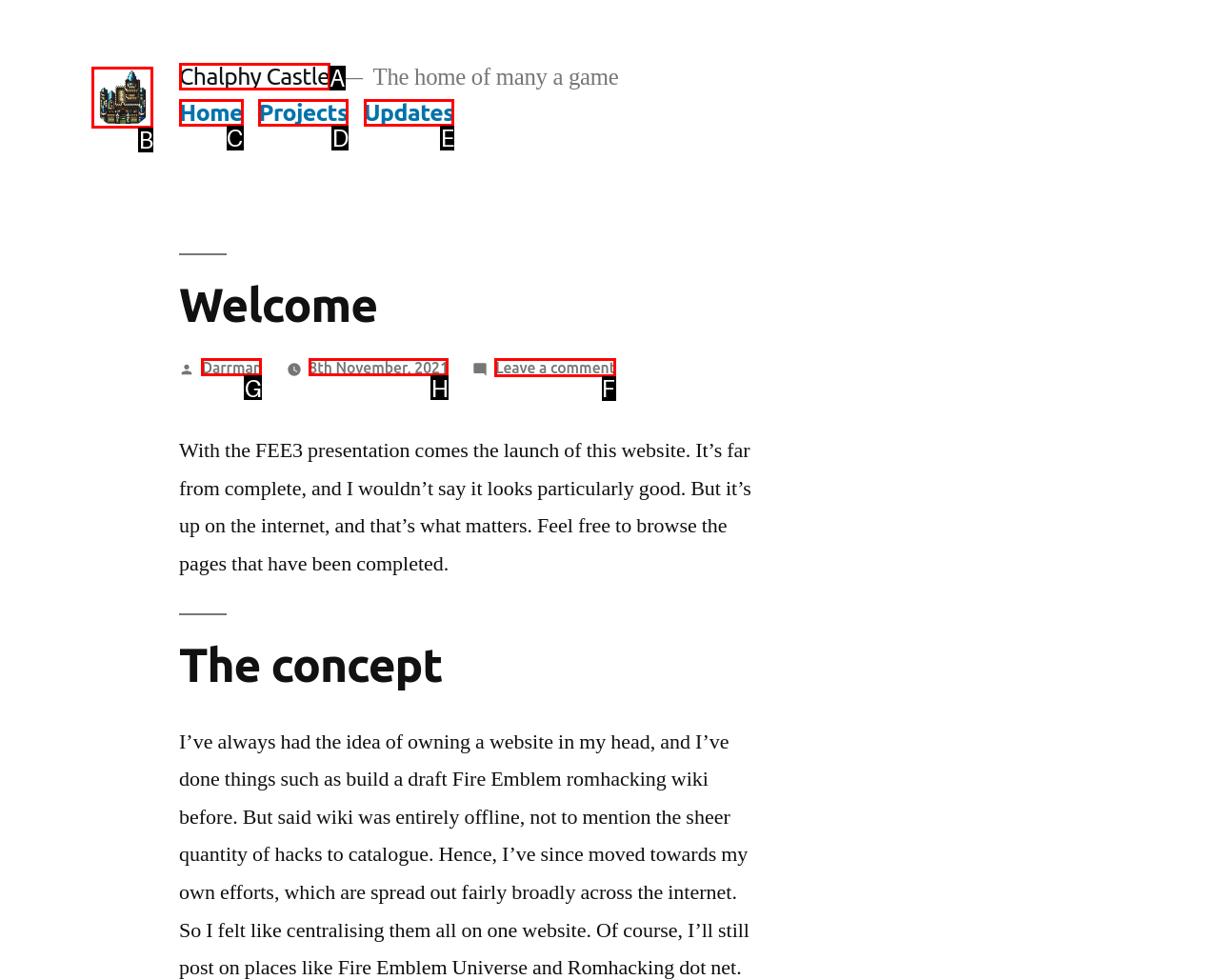Select the right option to accomplish this task: leave a comment. Reply with the letter corresponding to the correct UI element.

F